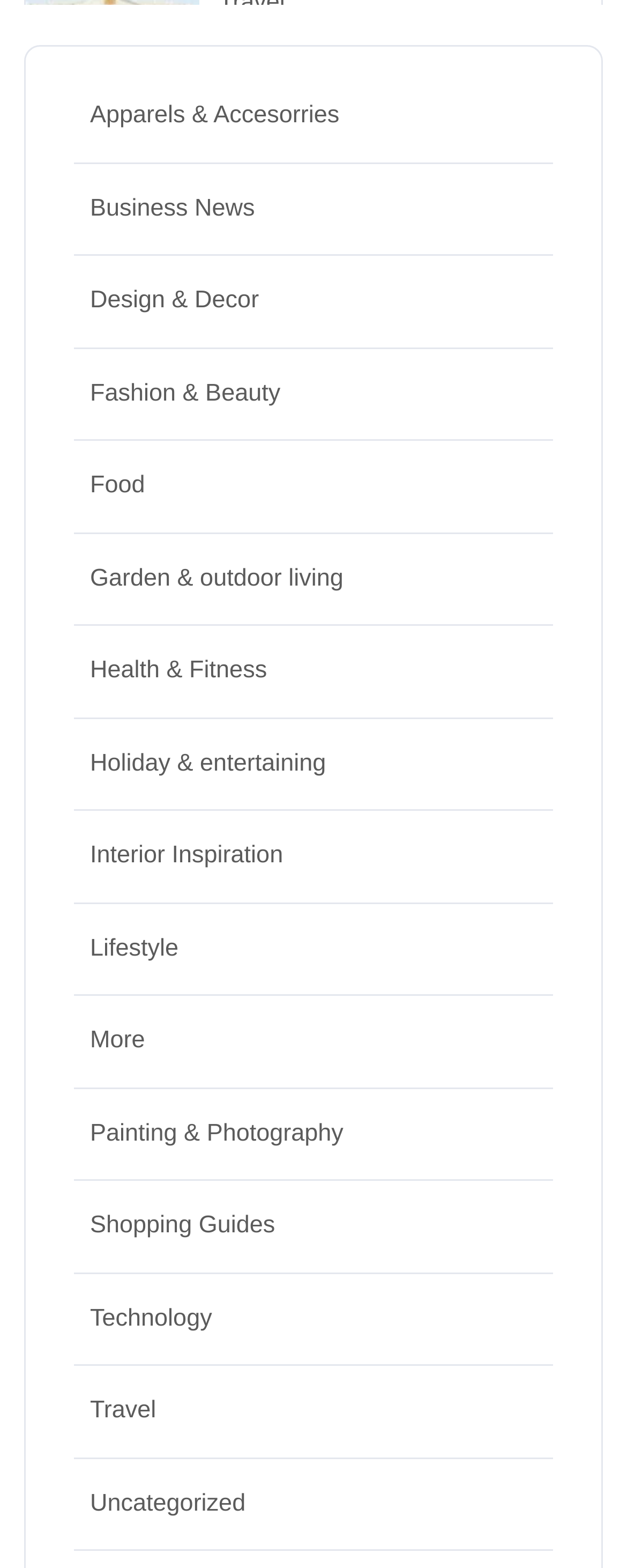Determine the coordinates of the bounding box that should be clicked to complete the instruction: "Explore 'Travel'". The coordinates should be represented by four float numbers between 0 and 1: [left, top, right, bottom].

[0.144, 0.891, 0.249, 0.908]